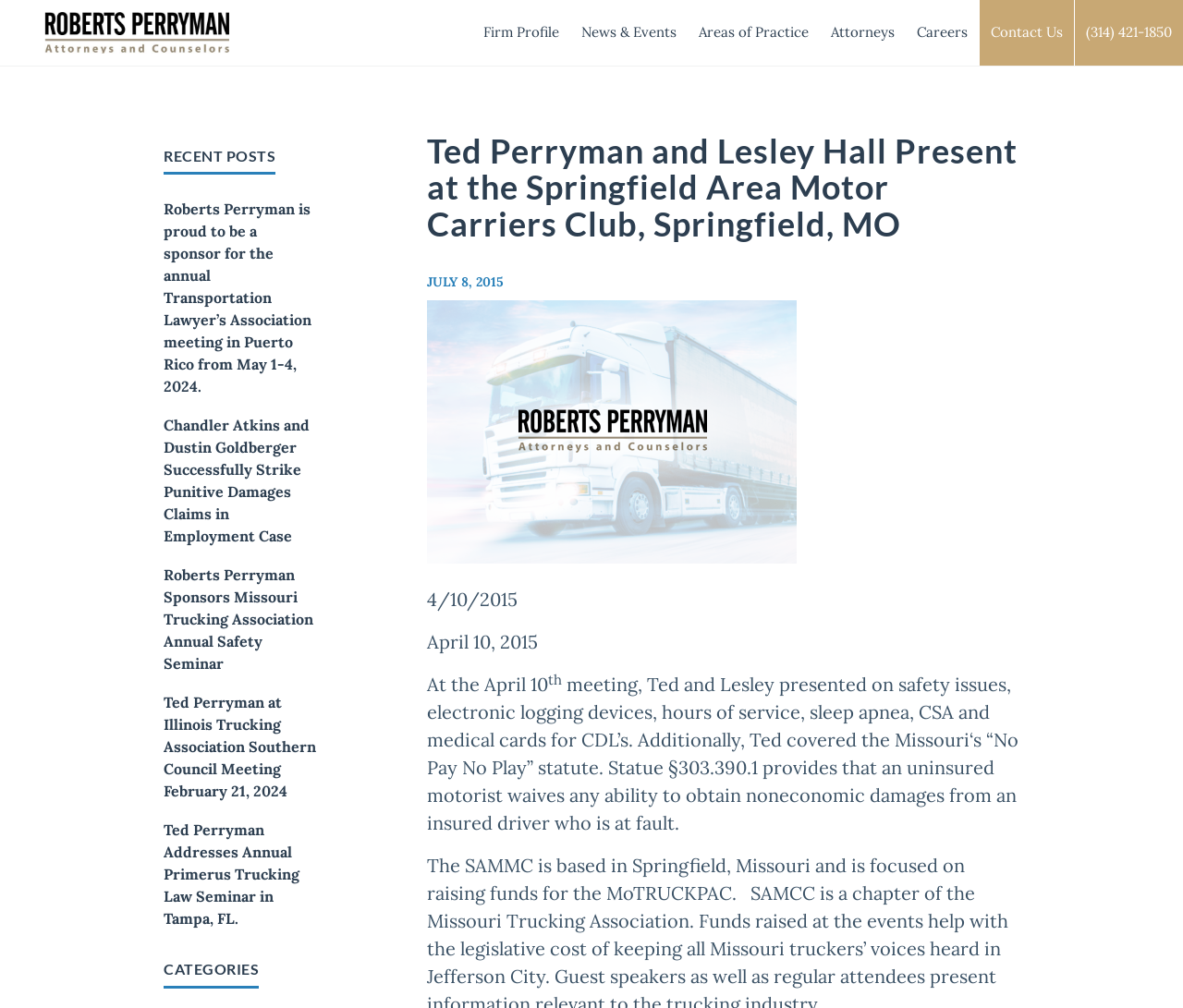Please determine the bounding box coordinates for the UI element described here. Use the format (top-left x, top-left y, bottom-right x, bottom-right y) with values bounded between 0 and 1: Careers

[0.766, 0.0, 0.827, 0.065]